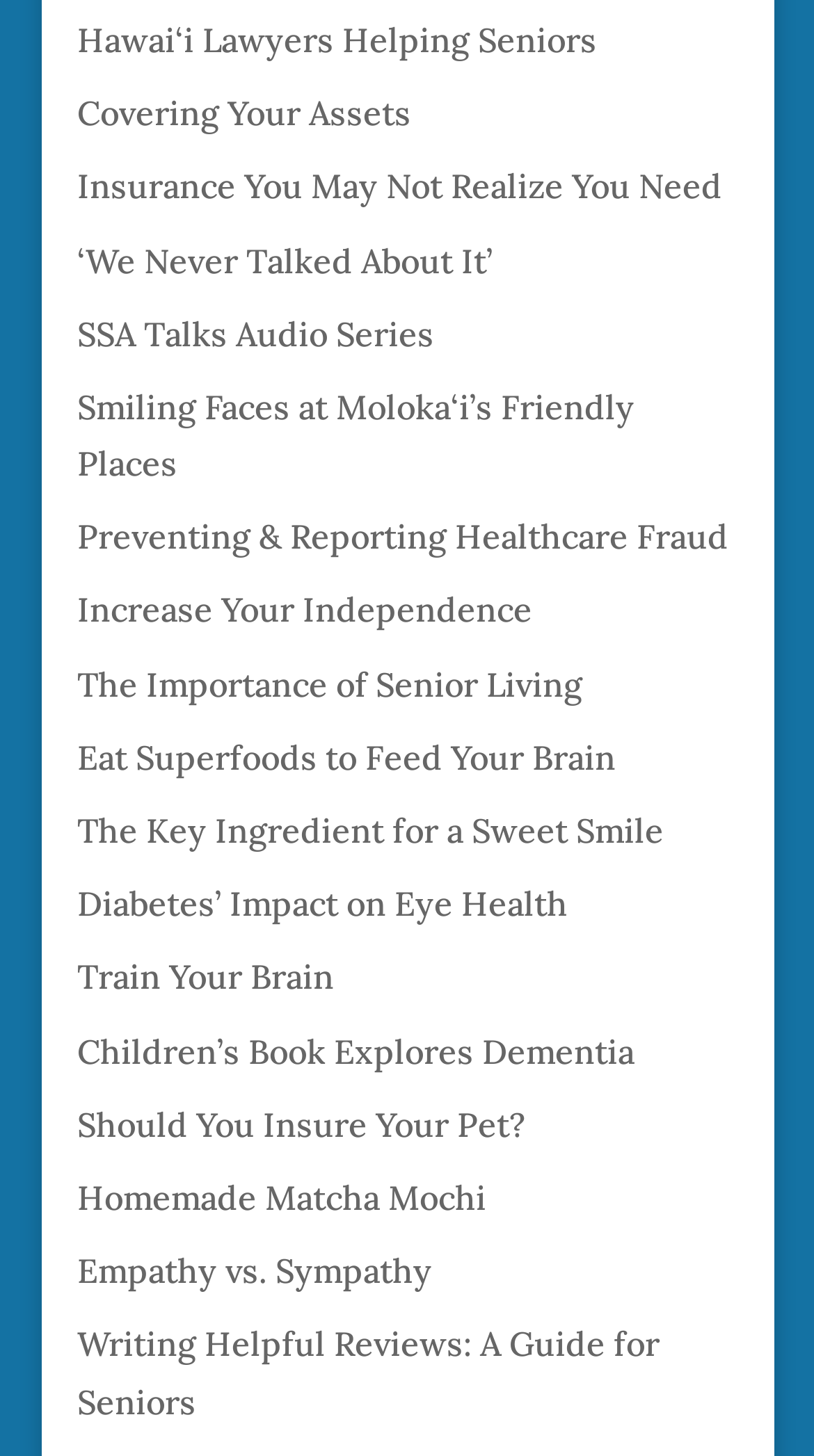How many links are on this webpage?
Using the visual information, reply with a single word or short phrase.

20